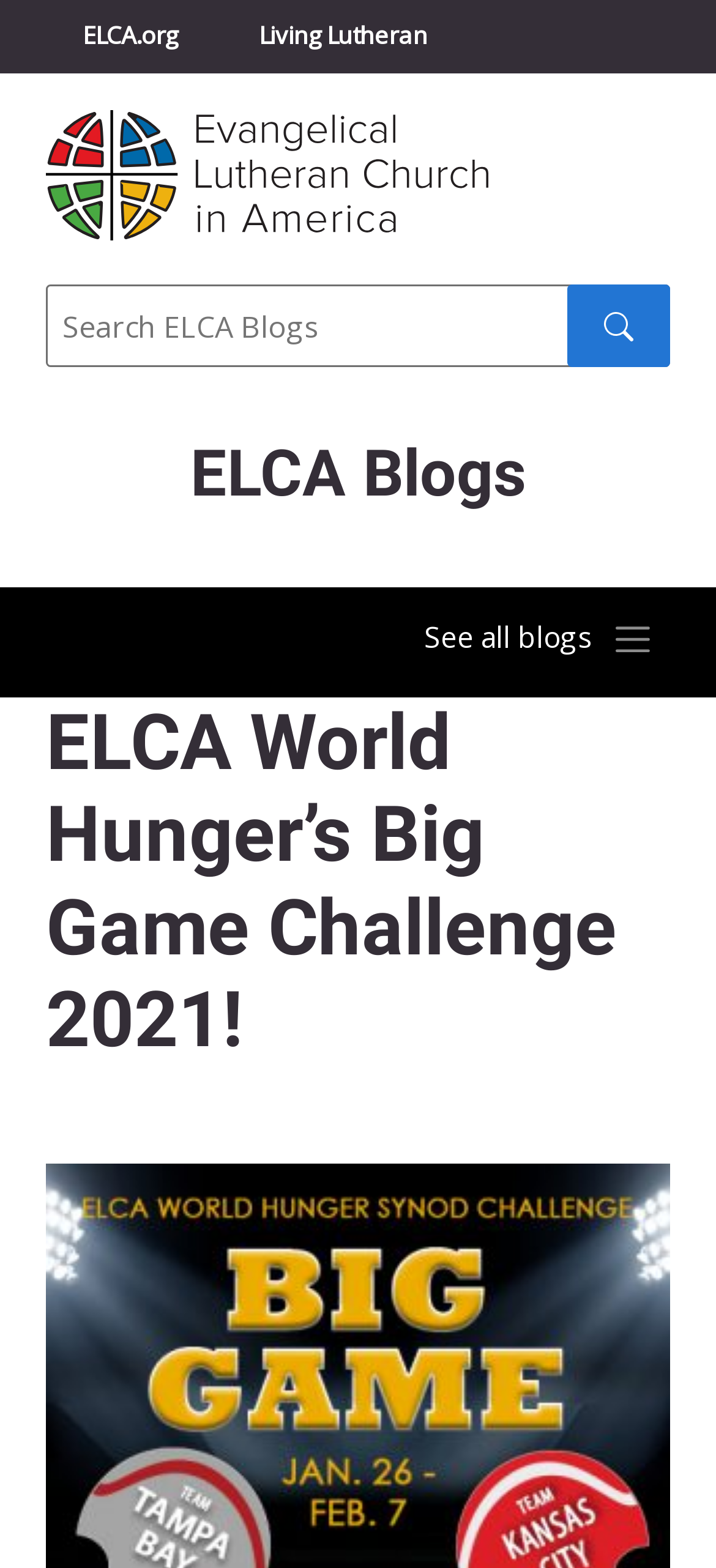Please answer the following question using a single word or phrase: 
How many links are in the top navigation bar?

5